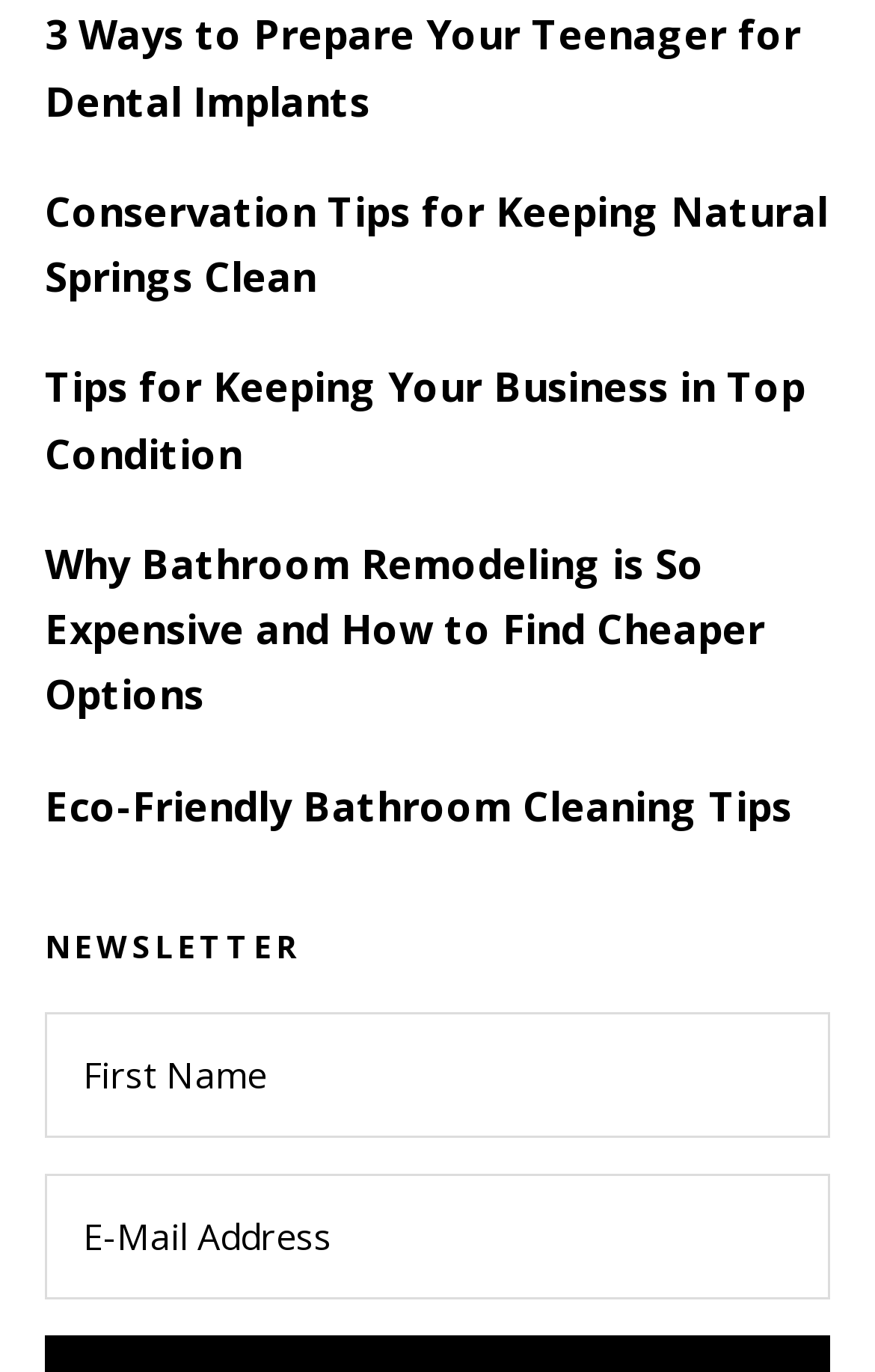Please respond in a single word or phrase: 
Is the 'First Name' textbox required?

No